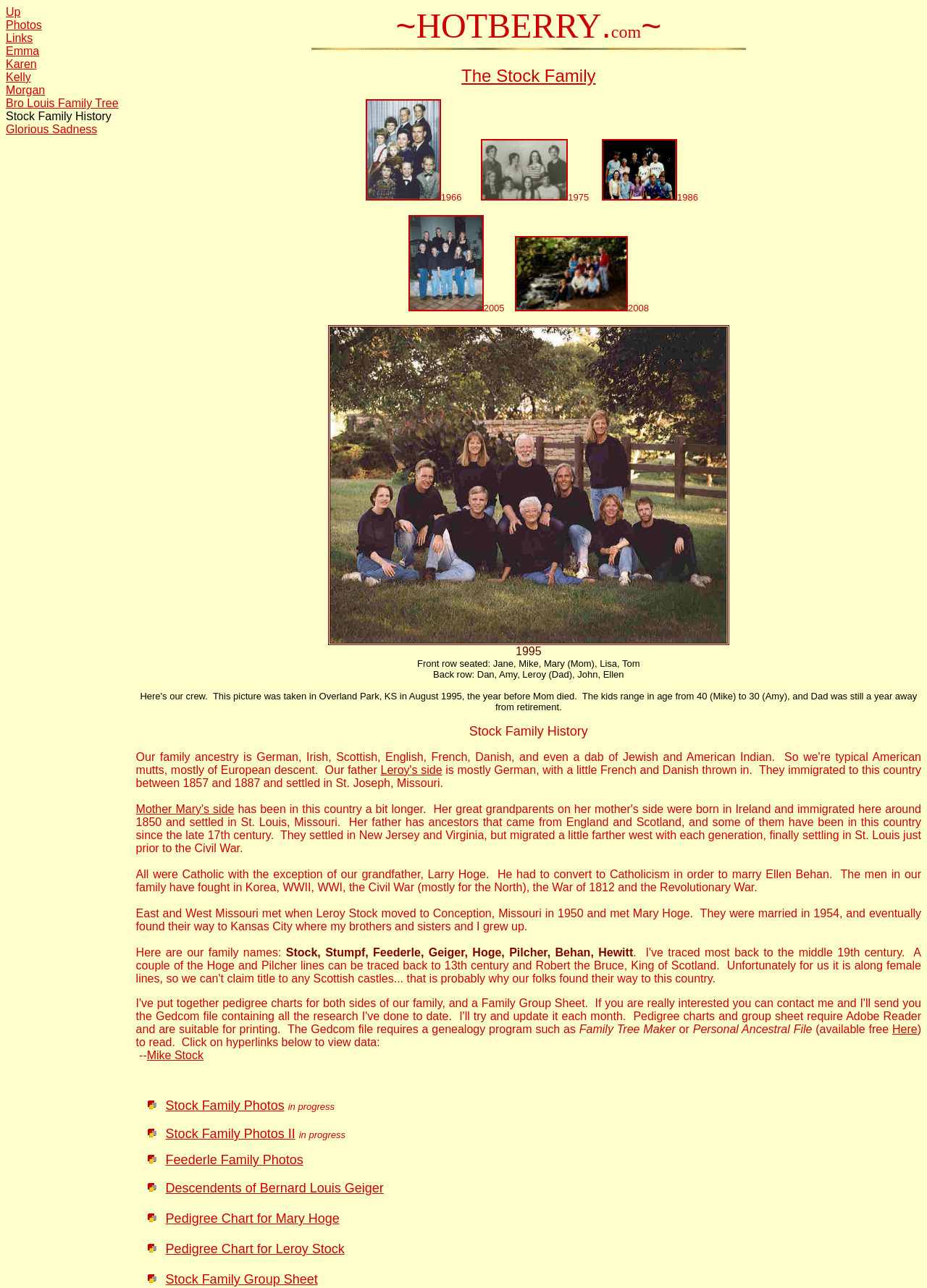Bounding box coordinates should be provided in the format (top-left x, top-left y, bottom-right x, bottom-right y) with all values between 0 and 1. Identify the bounding box for this UI element: Stock Family Group Sheet

[0.179, 0.988, 0.343, 0.999]